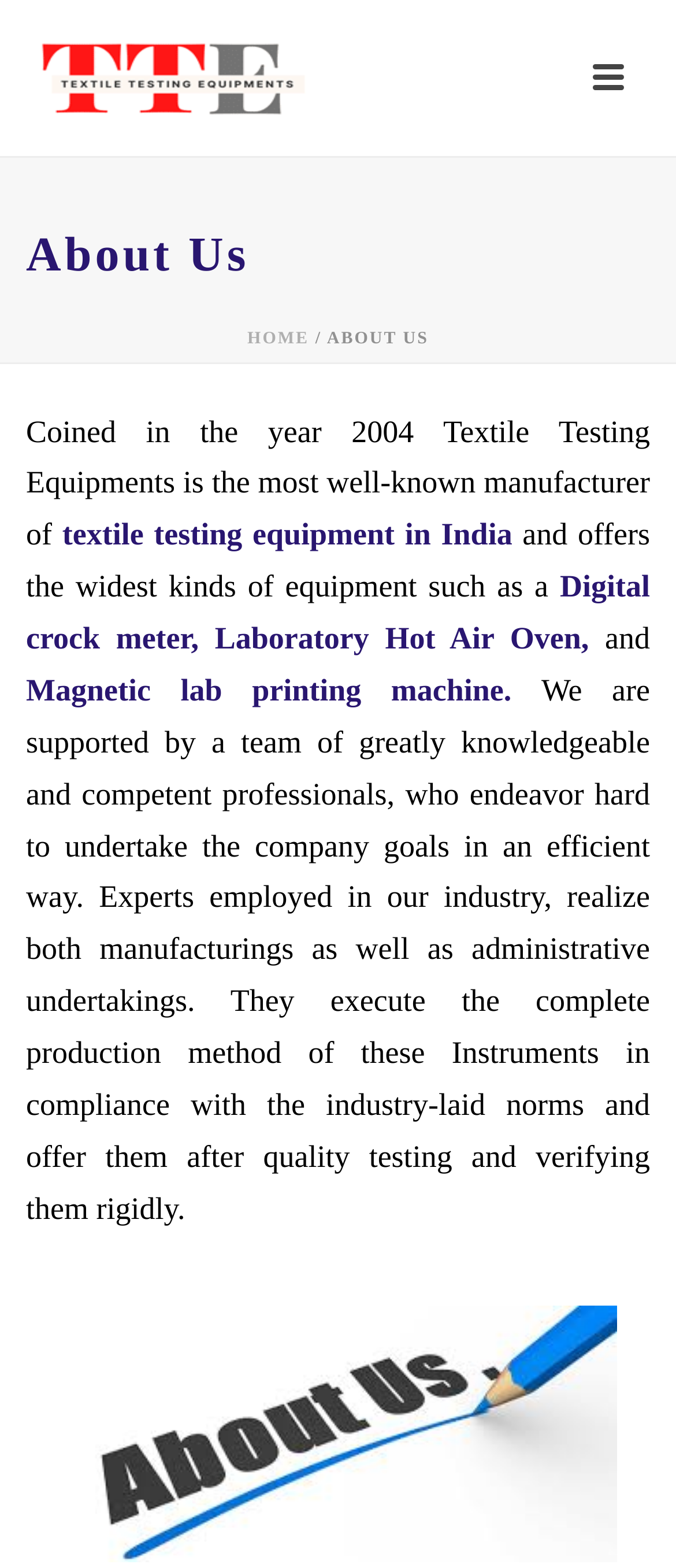Please analyze the image and provide a thorough answer to the question:
What is the type of machine shown in the image?

The answer can be found by analyzing the image element with the text 'Glycerin Bath, H.T.H.P. Beaker Dyeing Machine'. This image is located at the bottom of the webpage, and the text associated with it indicates that the machine shown is a Dyeing Machine.